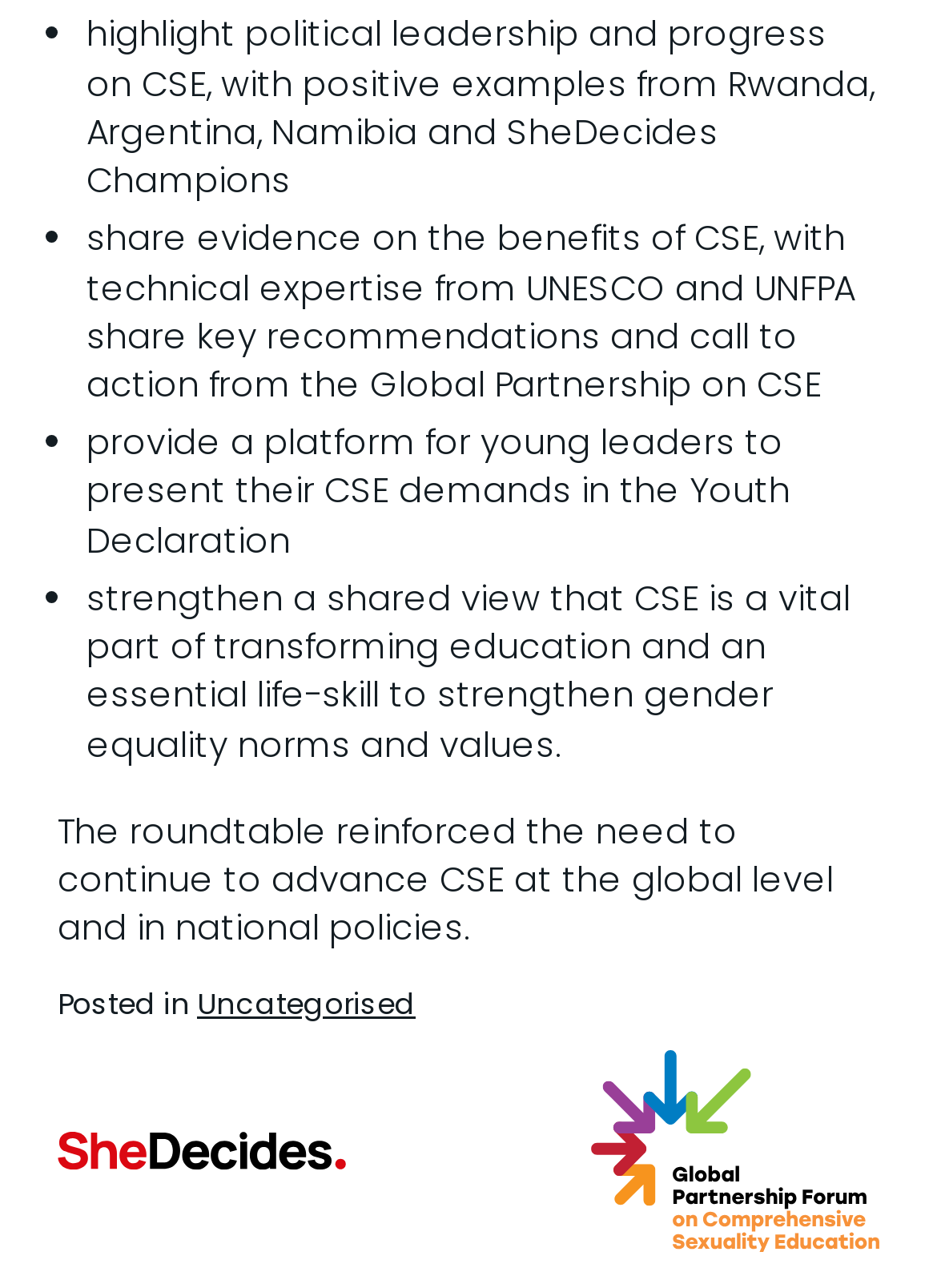How many points are highlighted in the roundtable discussion?
Answer the question in as much detail as possible.

There are four points highlighted in the roundtable discussion, each represented by a bullet point, discussing the importance of CSE in different aspects.